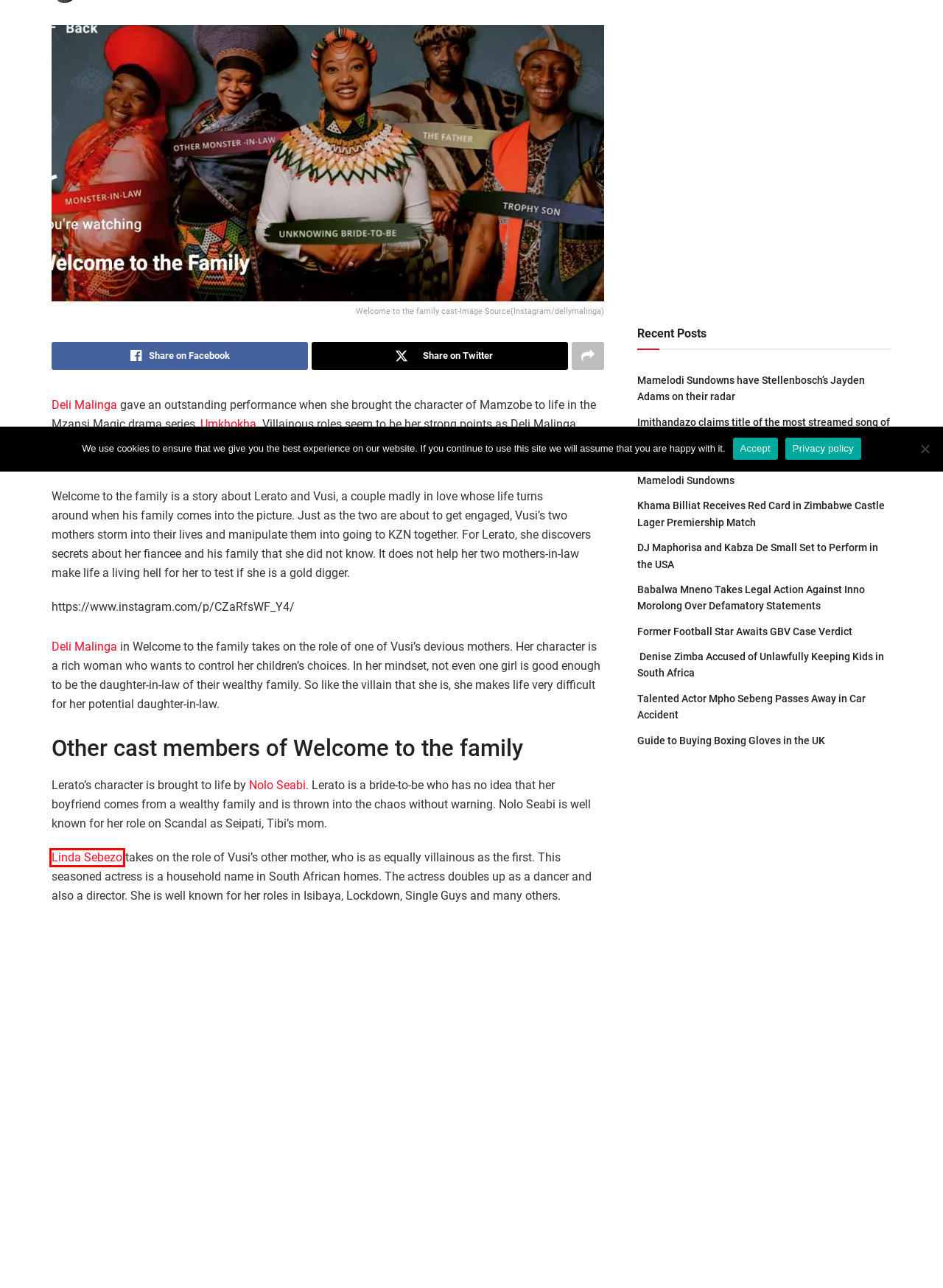Examine the screenshot of a webpage with a red bounding box around a UI element. Select the most accurate webpage description that corresponds to the new page after clicking the highlighted element. Here are the choices:
A. Mamelodi Sundowns have Stellenbosch's Jayden Adams on their radar - Savanna News
B. DiepCity - Savanna News
C. From Isibaya to The Estate Linda Sebezo open up on life after Isibaya
D. Entertaiment
E. Skeem Saam - Savanna News
F. 'Boss Moves' Minnie Dlamini produces new movie No Love Lost to debut on Showmax on Valentine's day
G. Durban Gen - Savanna News
H. The Wife - Savanna News

C